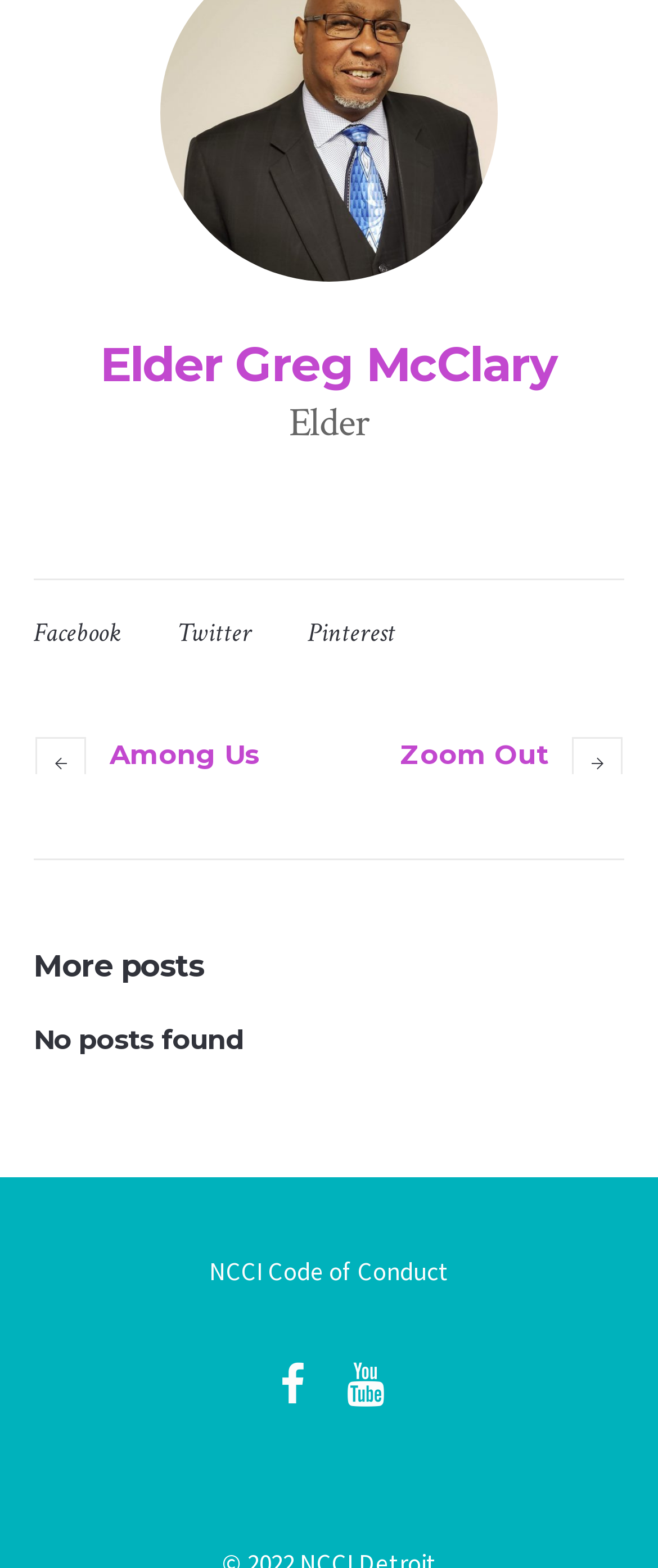Please specify the bounding box coordinates of the clickable section necessary to execute the following command: "View NCCI Code of Conduct".

[0.318, 0.8, 0.682, 0.821]